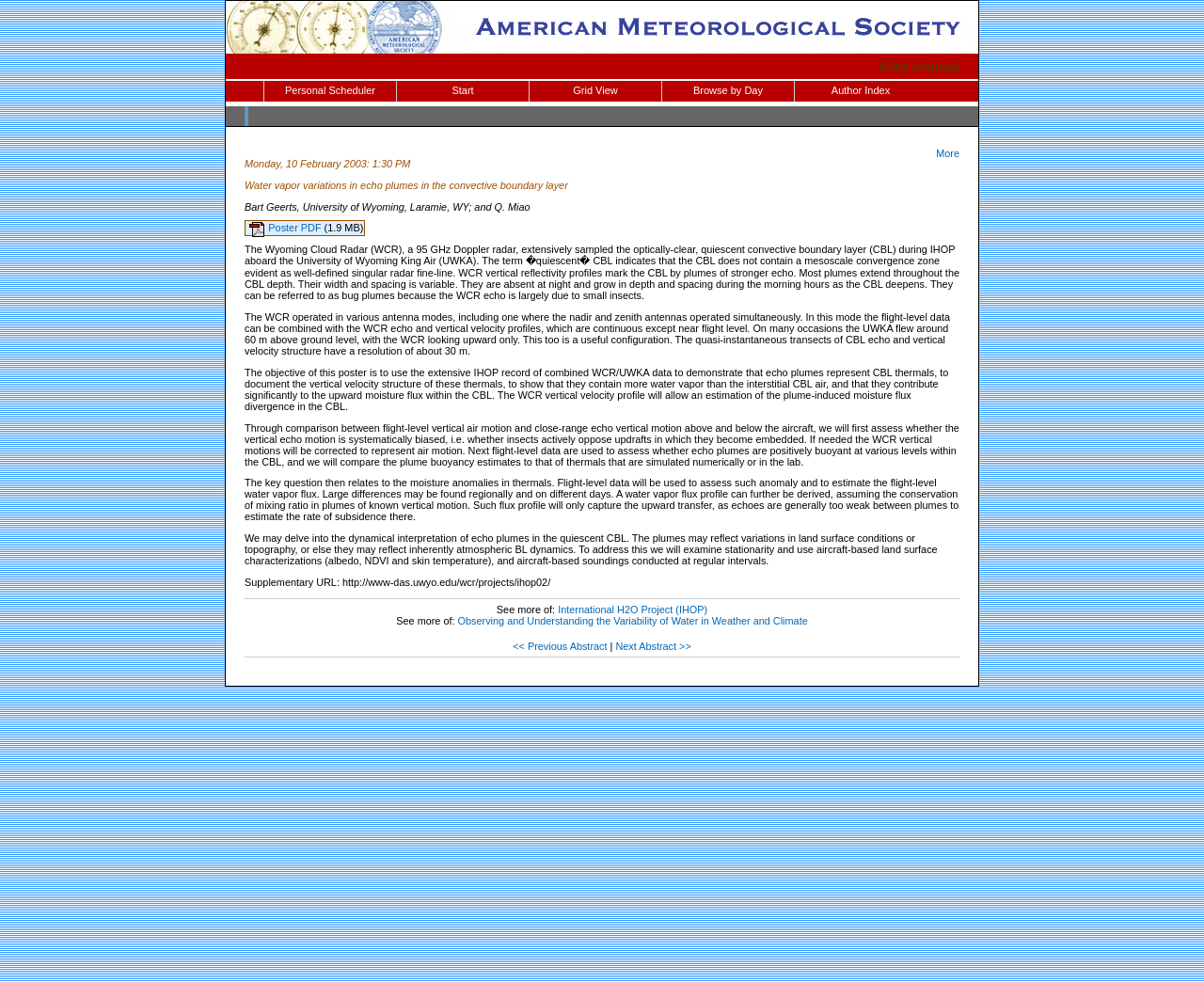What is the name of the project mentioned?
From the details in the image, provide a complete and detailed answer to the question.

I found the name of the project by looking at the link with the text 'International H2O Project (IHOP)' which is located at the bottom of the page.